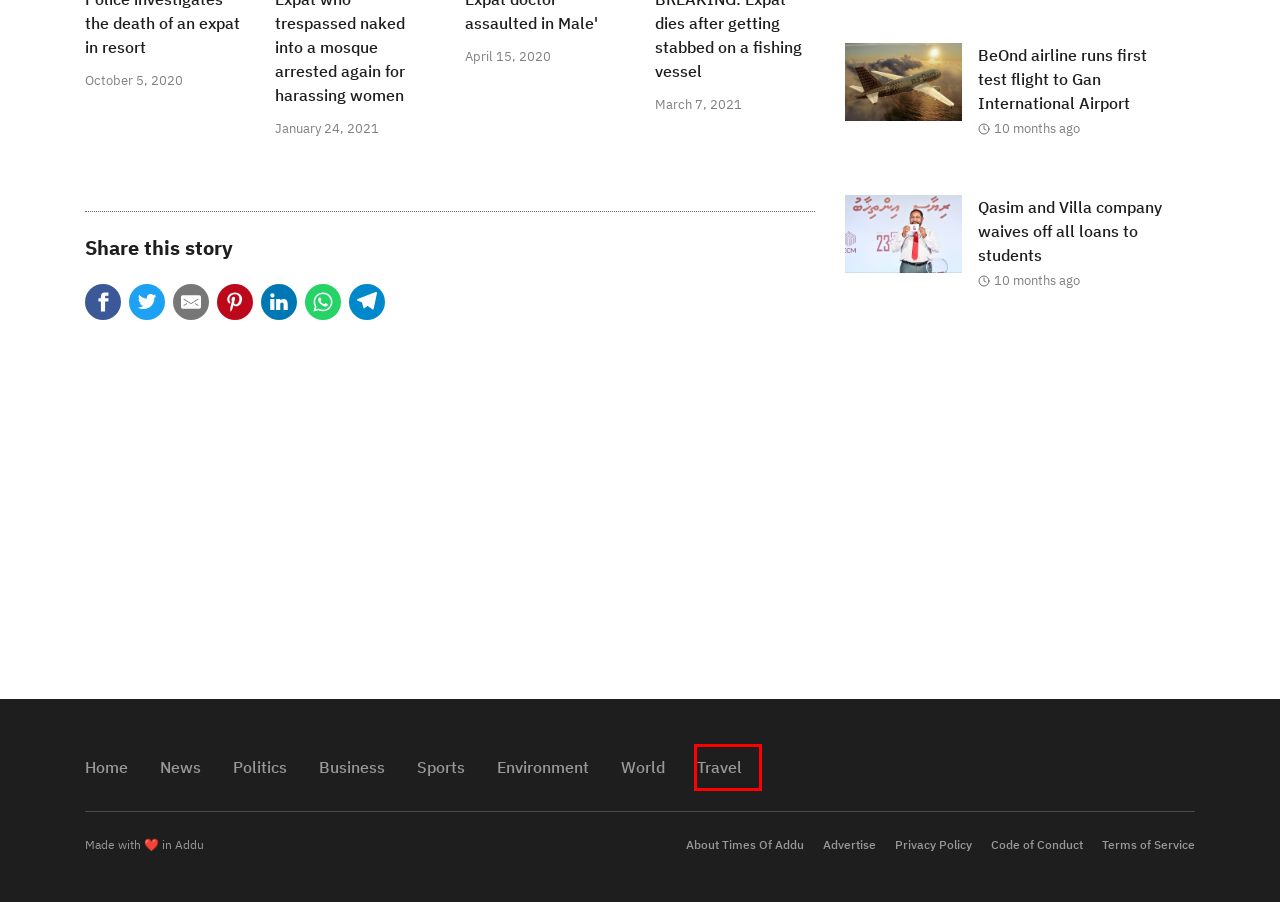You are given a screenshot of a webpage with a red rectangle bounding box around a UI element. Select the webpage description that best matches the new webpage after clicking the element in the bounding box. Here are the candidates:
A. Police investigates the death of an expat in resort – The Times of Addu
B. Travel – The Times of Addu
C. Expat who trespassed naked into a mosque arrested again for harassing women – The Times of Addu
D. Qasim and Villa company waives off all loans to students – The Times of Addu
E. Expat doctor assaulted in Male’ – The Times of Addu
F. BeOnd airline runs first test flight to Gan International Airport – The Times of Addu
G. Business – The Times of Addu
H. BREAKING: Expat dies after getting stabbed on a fishing vessel – The Times of Addu

B